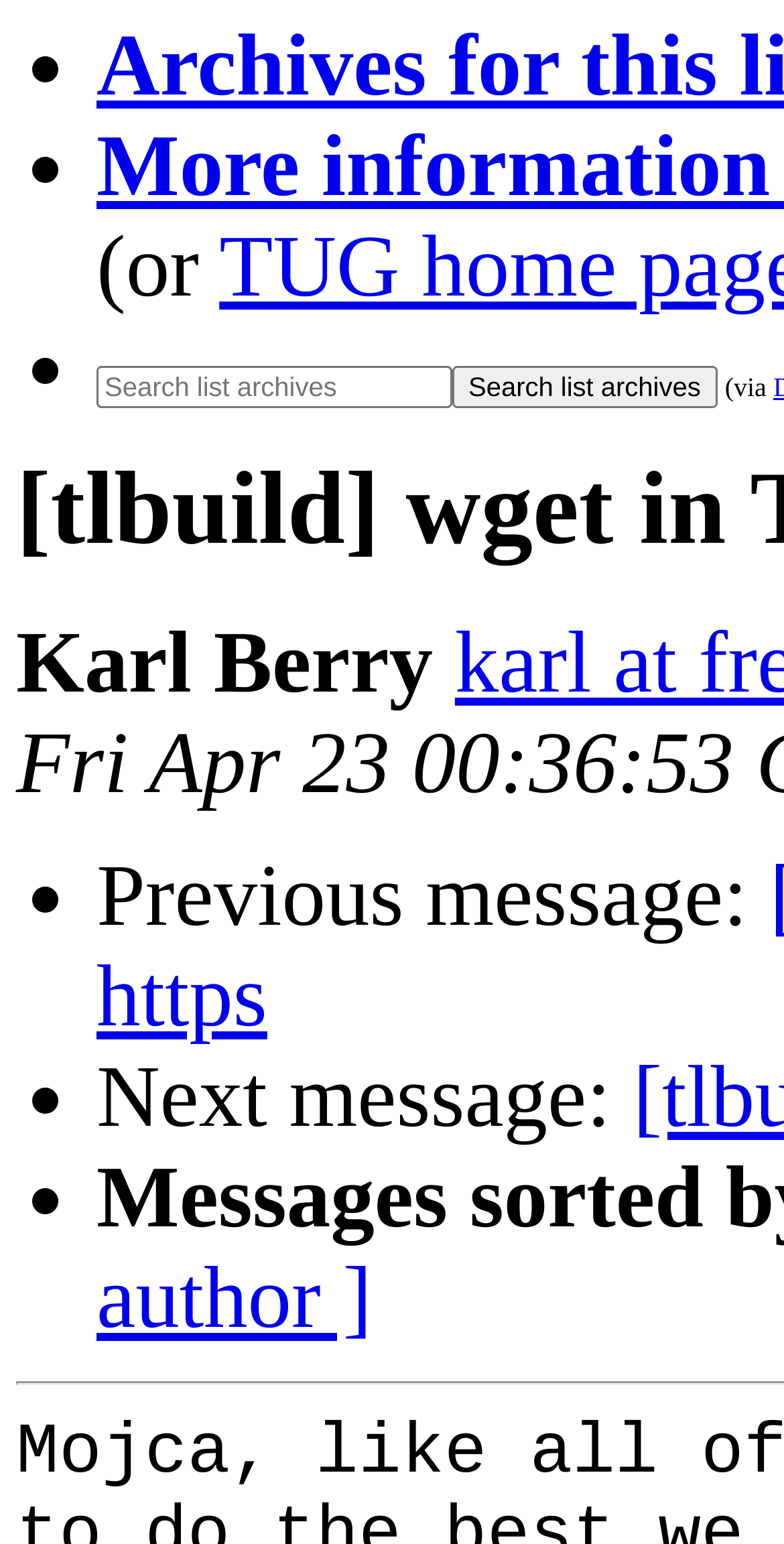Create an elaborate caption that covers all aspects of the webpage.

The webpage appears to be a mailing list archive page, specifically from the TeX Users Group. At the top, there are three list markers, likely indicating a navigation menu or a list of options. Below these markers, there is a short phrase "(or" followed by another list marker.

On the left side of the page, there is a search function, consisting of a text box labeled "Search list archives" and a button with the same label, positioned next to each other. 

To the right of the search function, there is a brief text snippet "(via " followed by some unknown content, as it is cut off. 

Further down the page, there is a section with the name "Karl Berry" displayed prominently. Below this, there are three more list markers, each followed by a short phrase: "Previous message:", "Next message:", and another unknown content, as it is not provided. These phrases are likely navigation links to move through the mailing list archive.